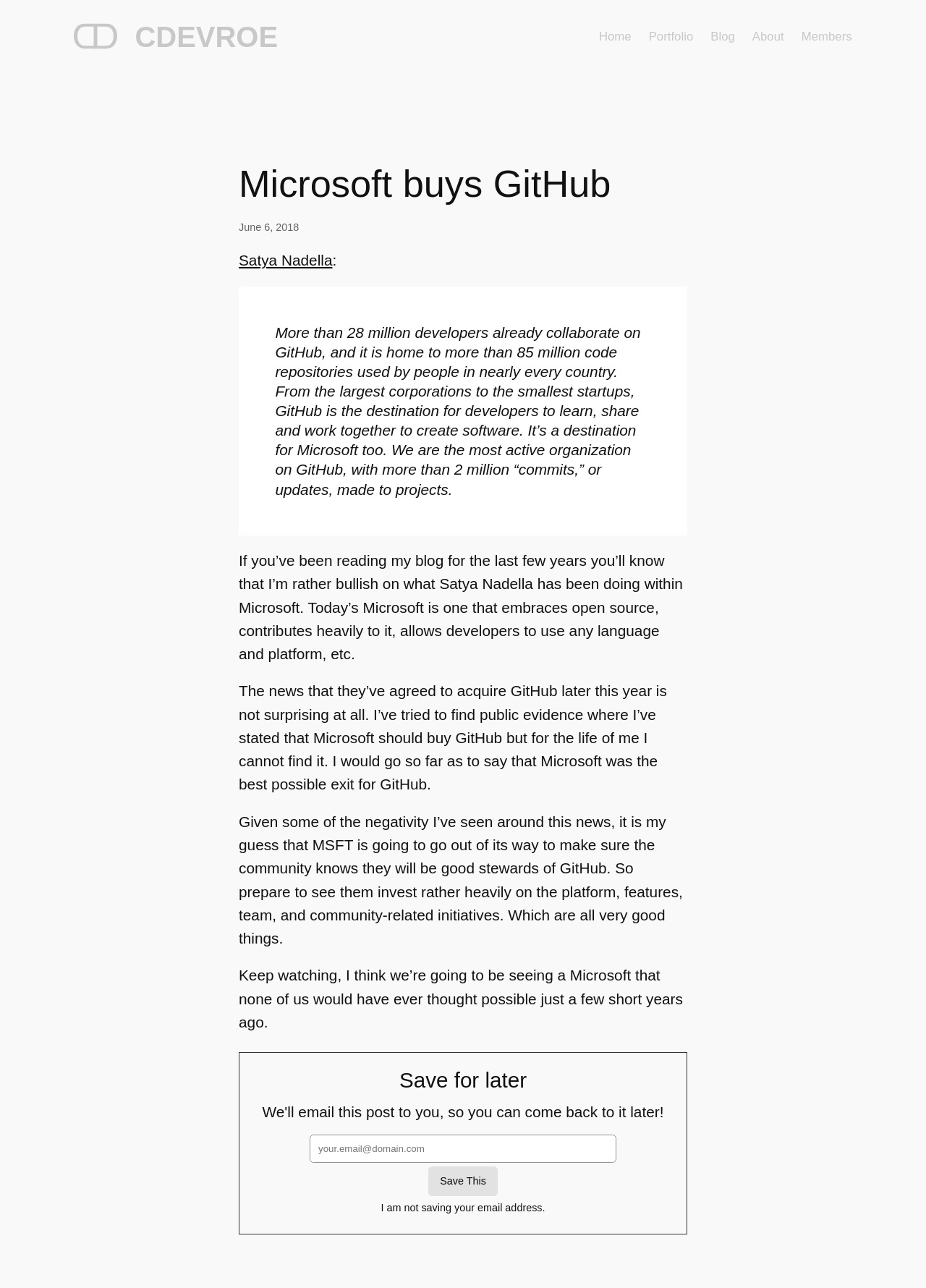Answer the question in one word or a short phrase:
What is the name of the person mentioned in the webpage?

Satya Nadella